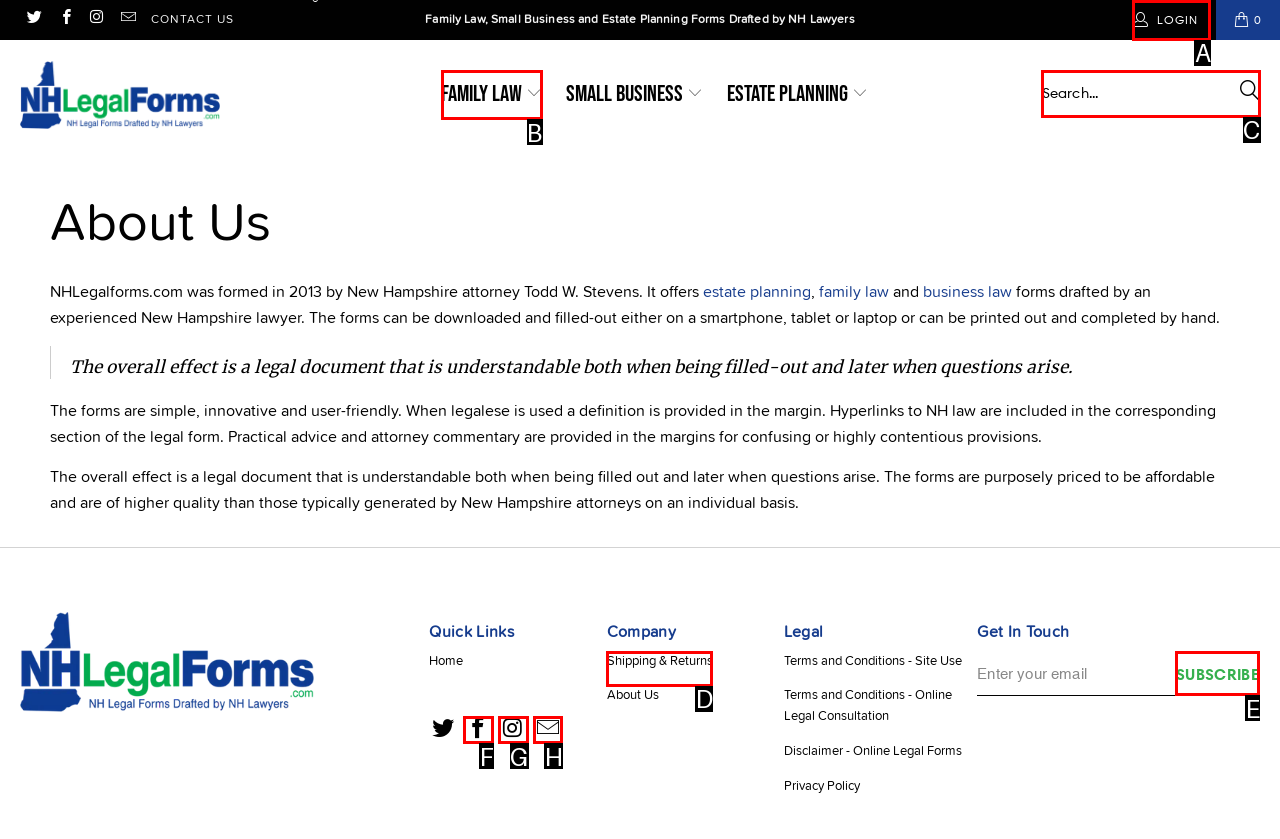Identify the letter of the UI element I need to click to carry out the following instruction: Login to the website

A